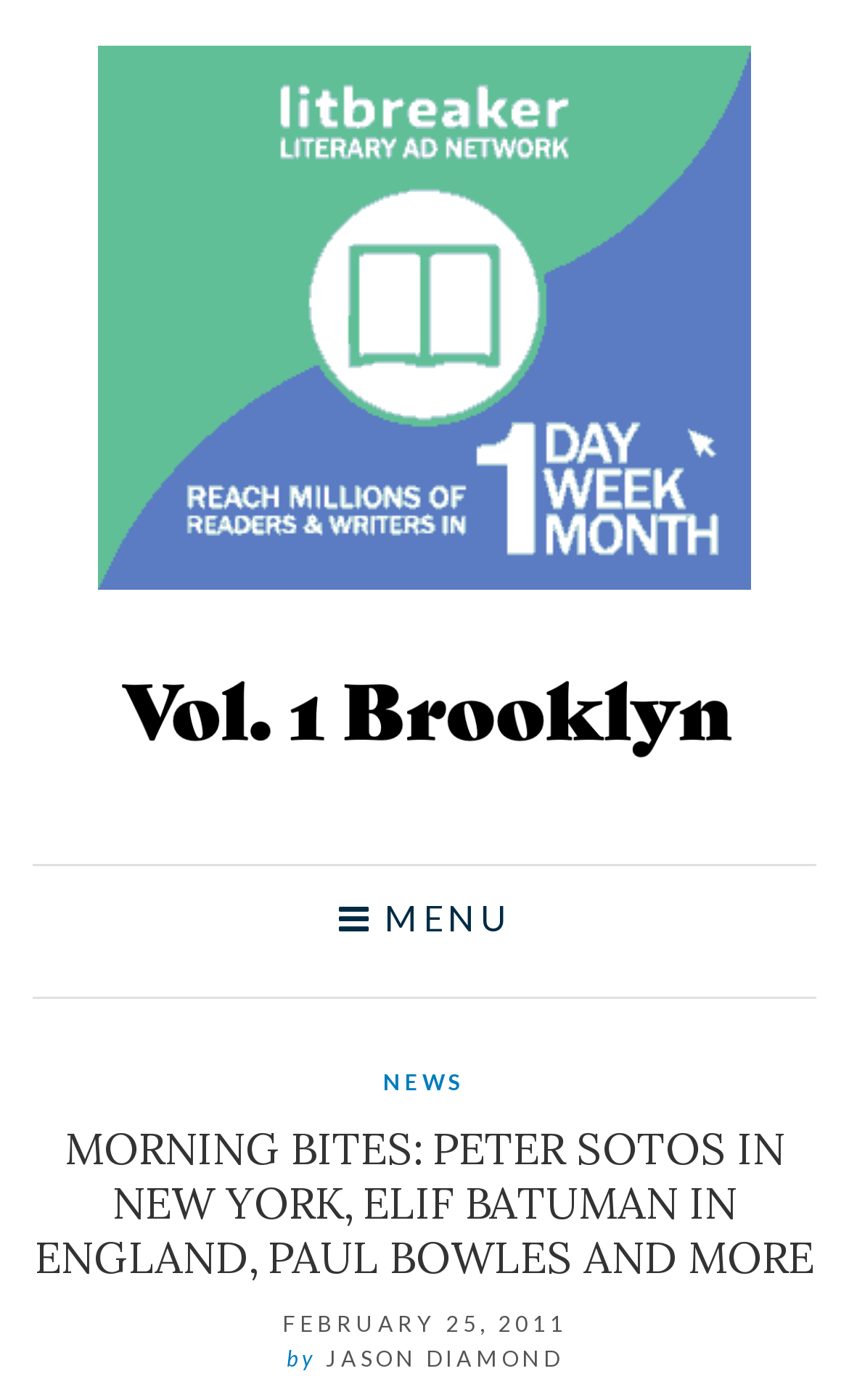What is the name of the website?
Please provide a detailed answer to the question.

I determined the name of the website by looking at the heading element with the text 'Vol. 1 Brooklyn' and the image with the same text, which suggests that it is the title of the website.